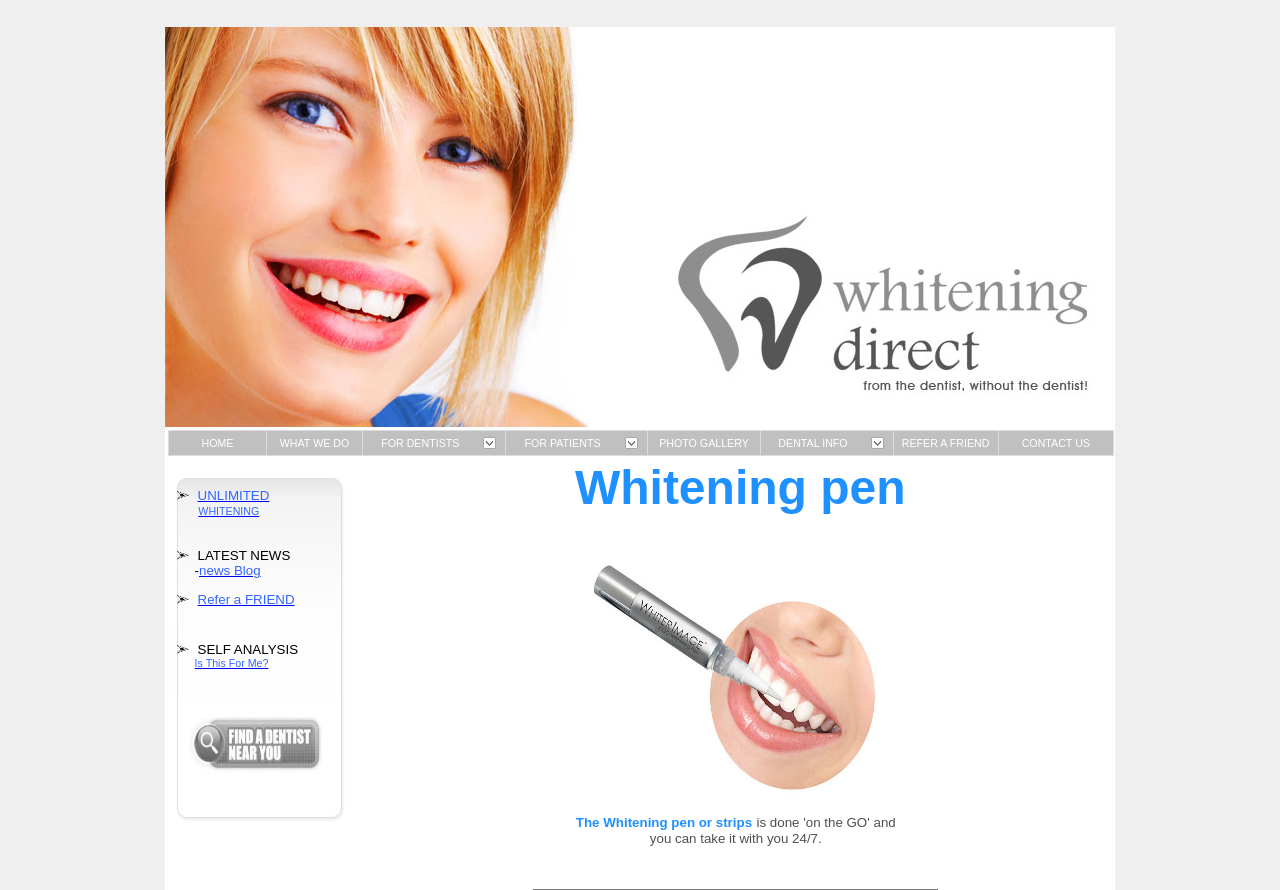Produce a meticulous description of the webpage.

The webpage is about Whitening Direct, a teeth whitening product. At the top, there is a navigation menu with 8 items: HOME, WHAT WE DO, FOR DENTISTS, FOR PATIENTS, PHOTO GALLERY, DENTAL INFO, REFER A FRIEND, and CONTACT US. Each item is separated by a small gap, and some of them have an accompanying image.

Below the navigation menu, there are three sections. The first section has a heading "teeth whitening" and a subheading "UNLIMITED WHITENING". There is an image of teeth whitening and a link to "UNLIMITED" and "WHITENING".

The second section has a heading "teeth whitening" and a subheading "LATEST NEWS -news Blog". There is an image of teeth whitening, a link to "news Blog", and a link to "Refer a FRIEND".

The third section has a heading "teeth whitening" and a subheading "SELF ANALYSIS Is This For Me?". There is an image of teeth whitening, a link to "Is This For Me?", and a long paragraph of text.

On the right side of the page, there is a large image of a teeth whitening pen, accompanied by two paragraphs of text describing the product. The first paragraph mentions "The Whitening pen or strips", and the second paragraph says "you can take it with you 24/7."